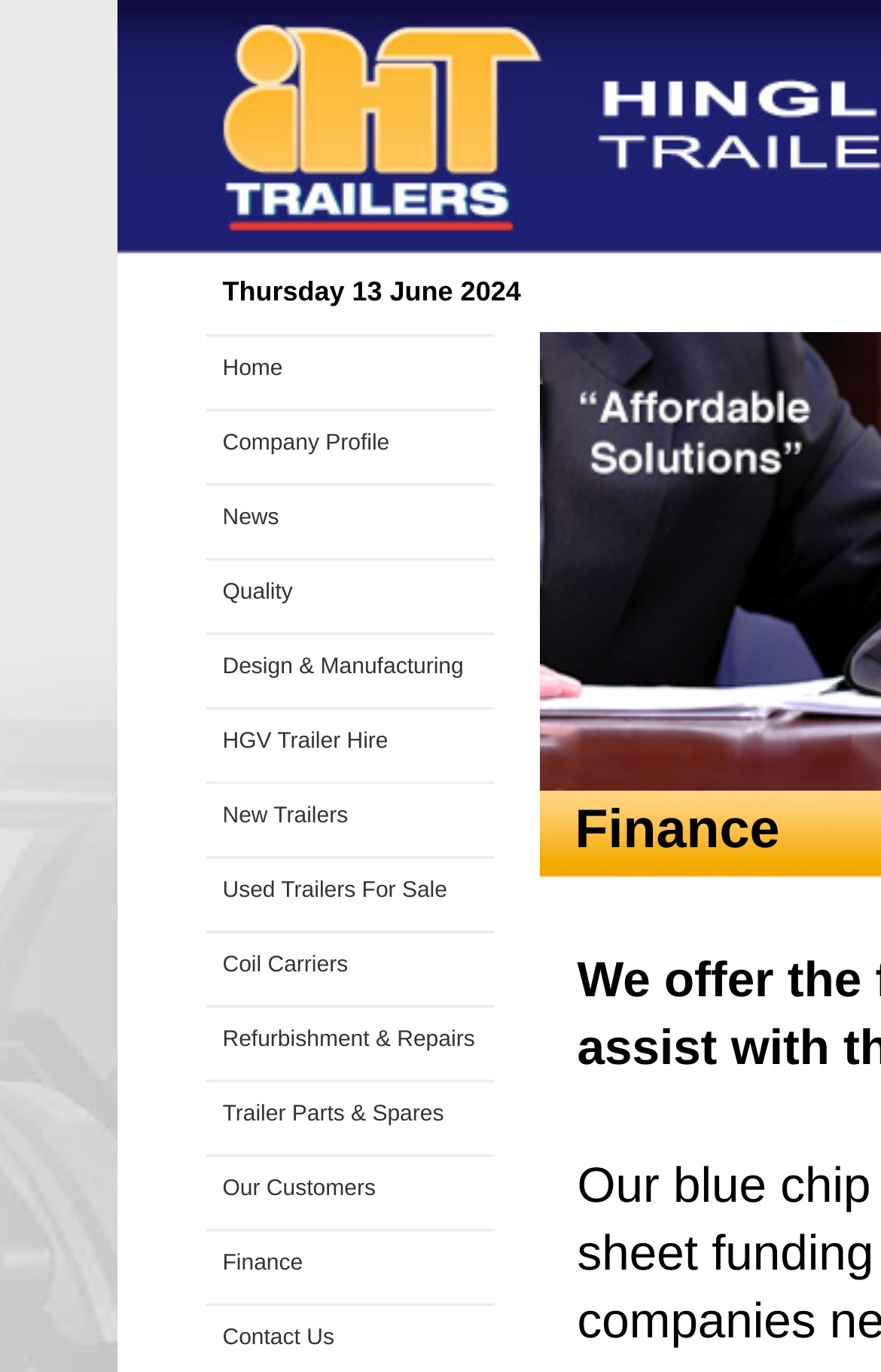Locate the bounding box coordinates for the element described below: "Used Trailers For Sale". The coordinates must be four float values between 0 and 1, formatted as [left, top, right, bottom].

[0.232, 0.622, 0.56, 0.677]